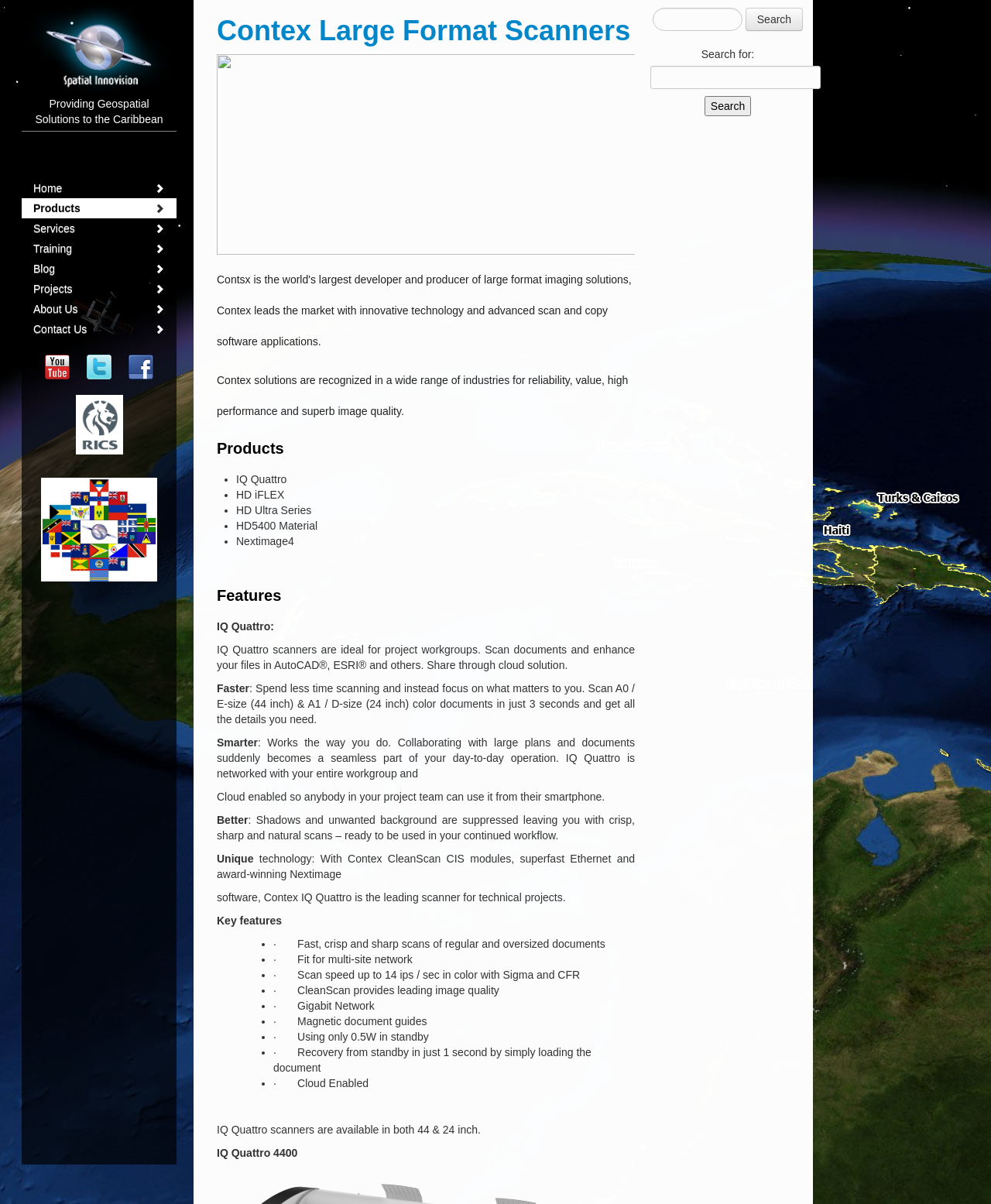Extract the bounding box for the UI element that matches this description: "parent_node: Search for: name="s"".

[0.656, 0.055, 0.828, 0.074]